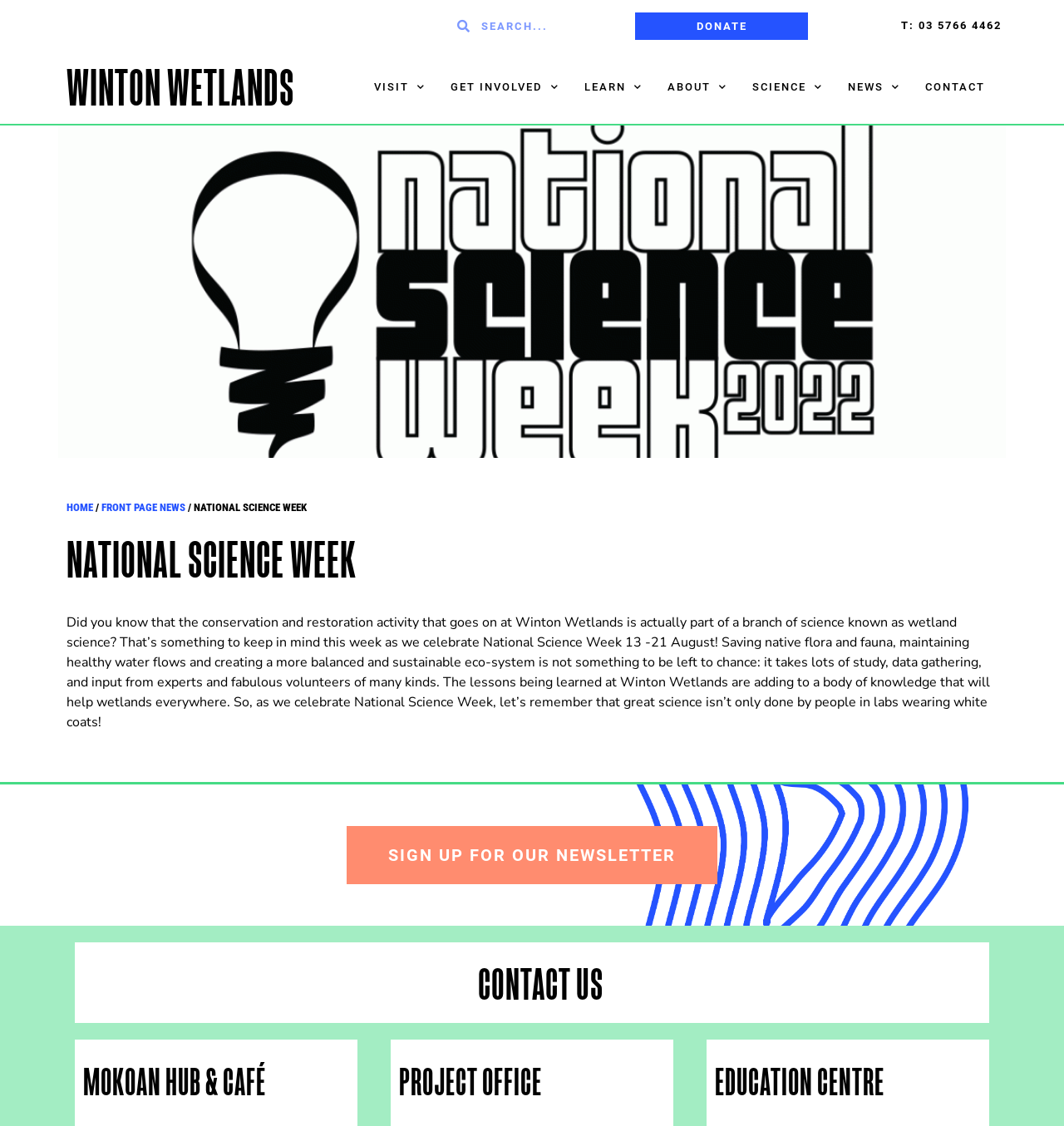Determine the bounding box of the UI component based on this description: "Learn". The bounding box coordinates should be four float values between 0 and 1, i.e., [left, top, right, bottom].

[0.538, 0.067, 0.616, 0.089]